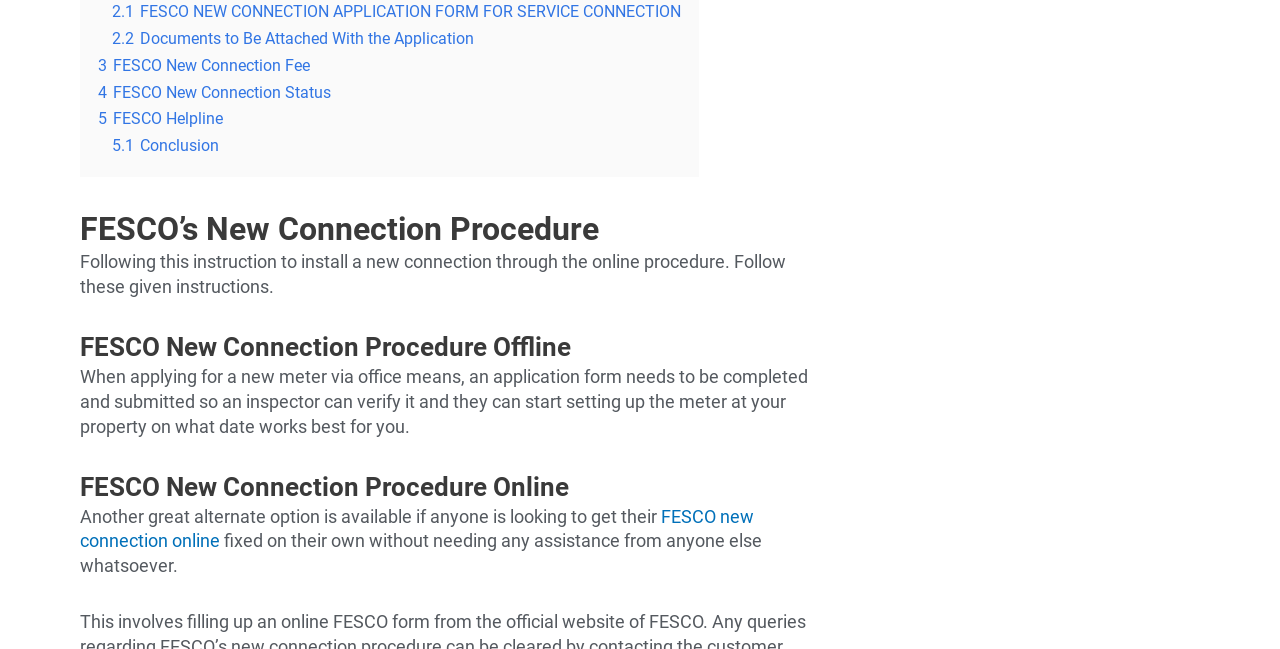Respond to the following question with a brief word or phrase:
What is the status of the new connection that can be tracked?

FESCO new connection